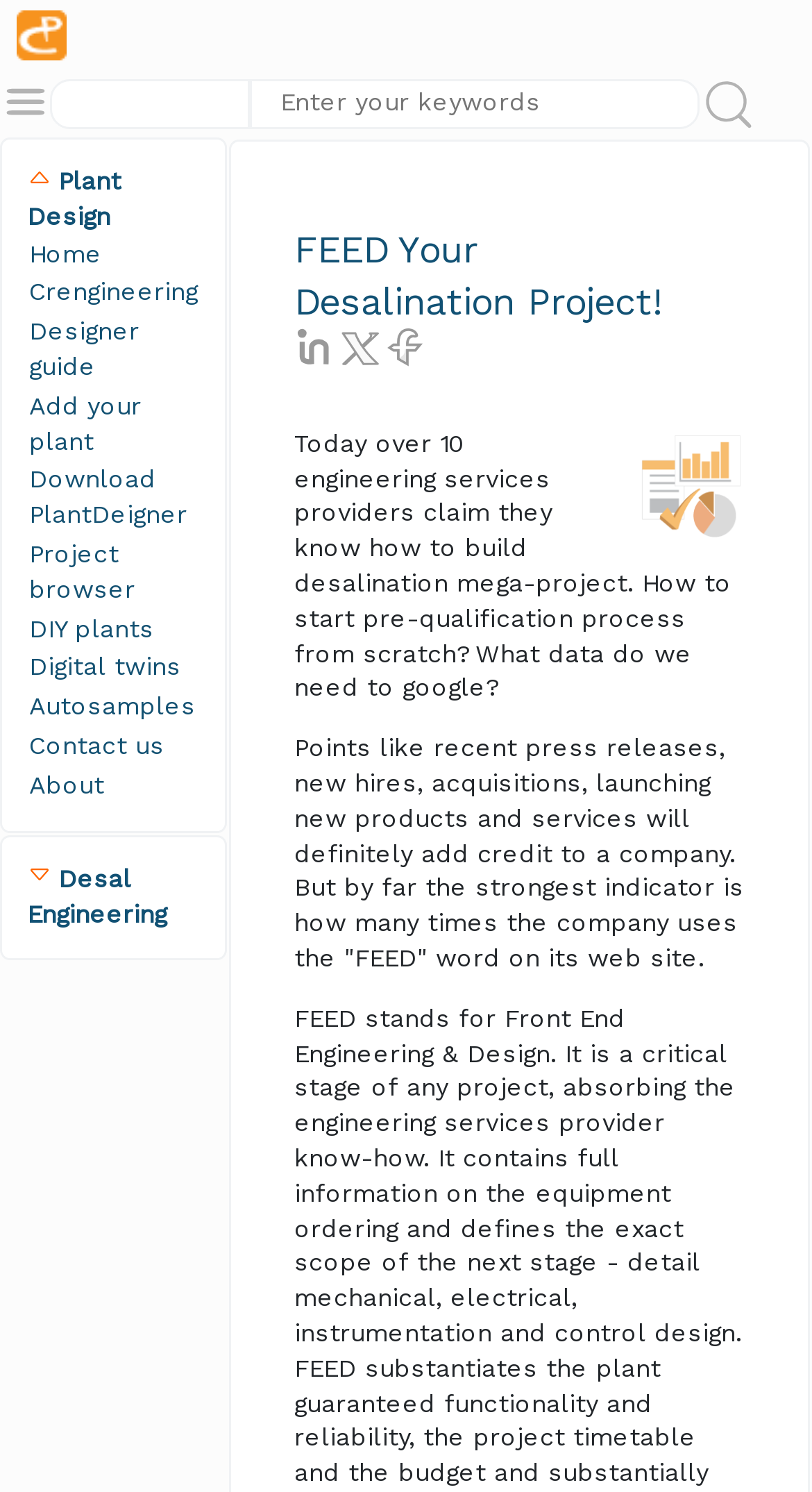Identify the bounding box coordinates of the area that should be clicked in order to complete the given instruction: "Enter keywords". The bounding box coordinates should be four float numbers between 0 and 1, i.e., [left, top, right, bottom].

[0.308, 0.053, 0.862, 0.086]